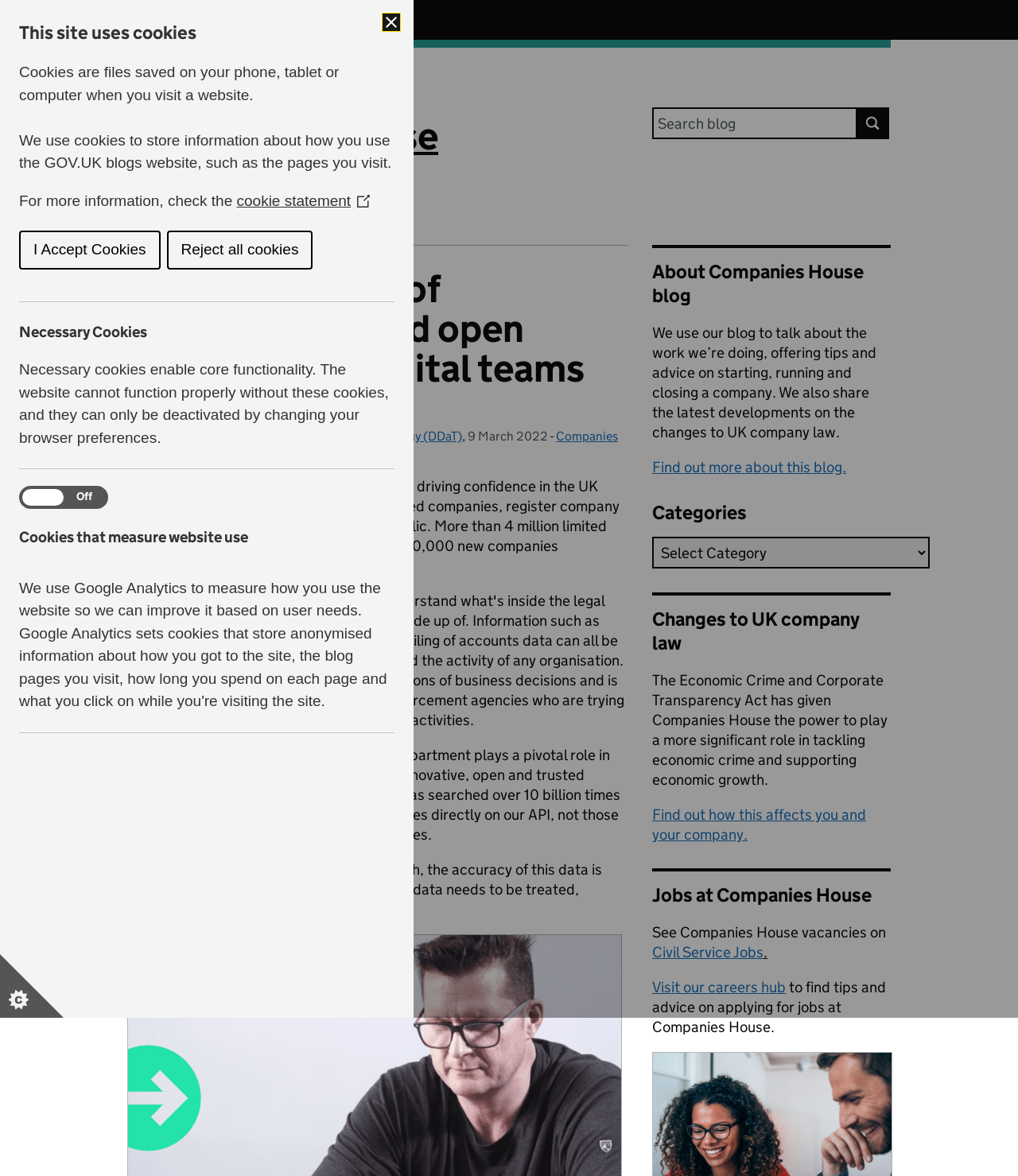Determine the bounding box coordinates (top-left x, top-left y, bottom-right x, bottom-right y) of the UI element described in the following text: Blog

[0.125, 0.072, 0.168, 0.095]